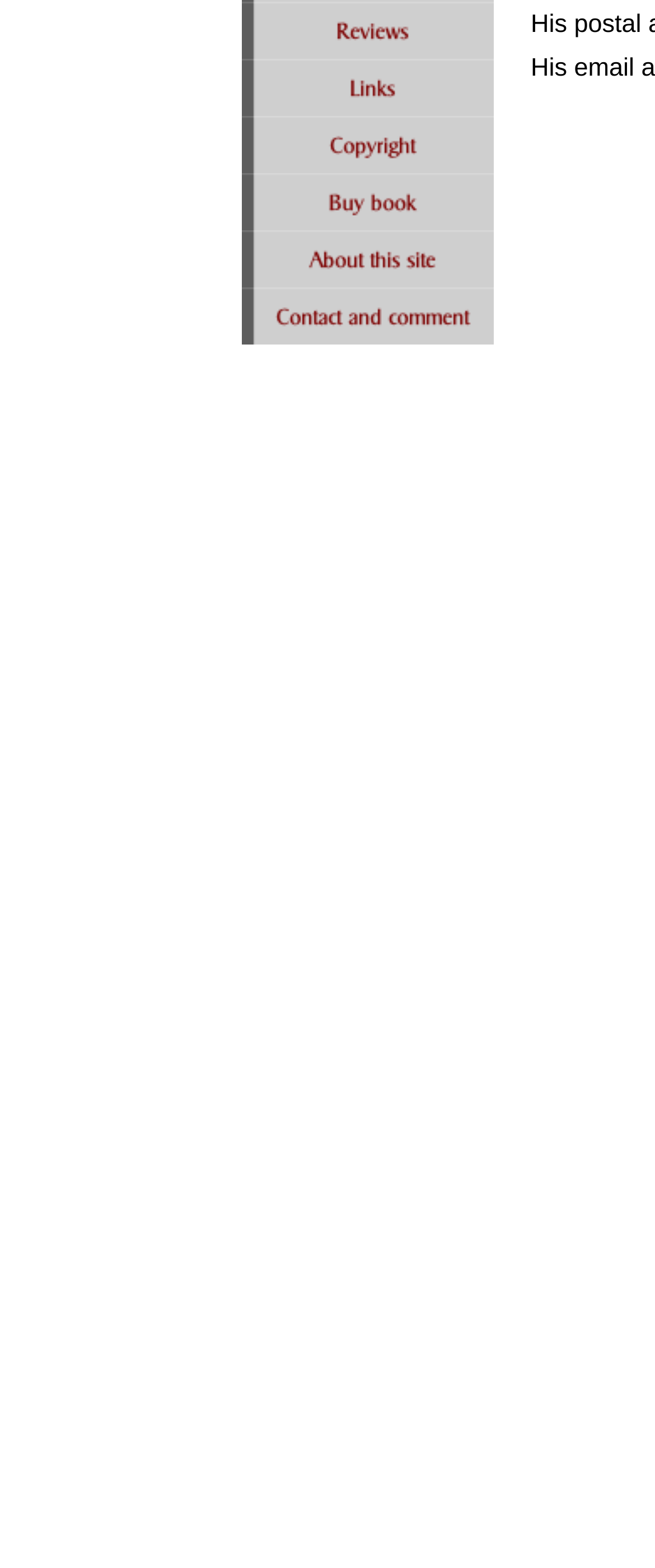Identify the bounding box for the described UI element. Provide the coordinates in (top-left x, top-left y, bottom-right x, bottom-right y) format with values ranging from 0 to 1: alt="Buy book."

[0.369, 0.133, 0.754, 0.151]